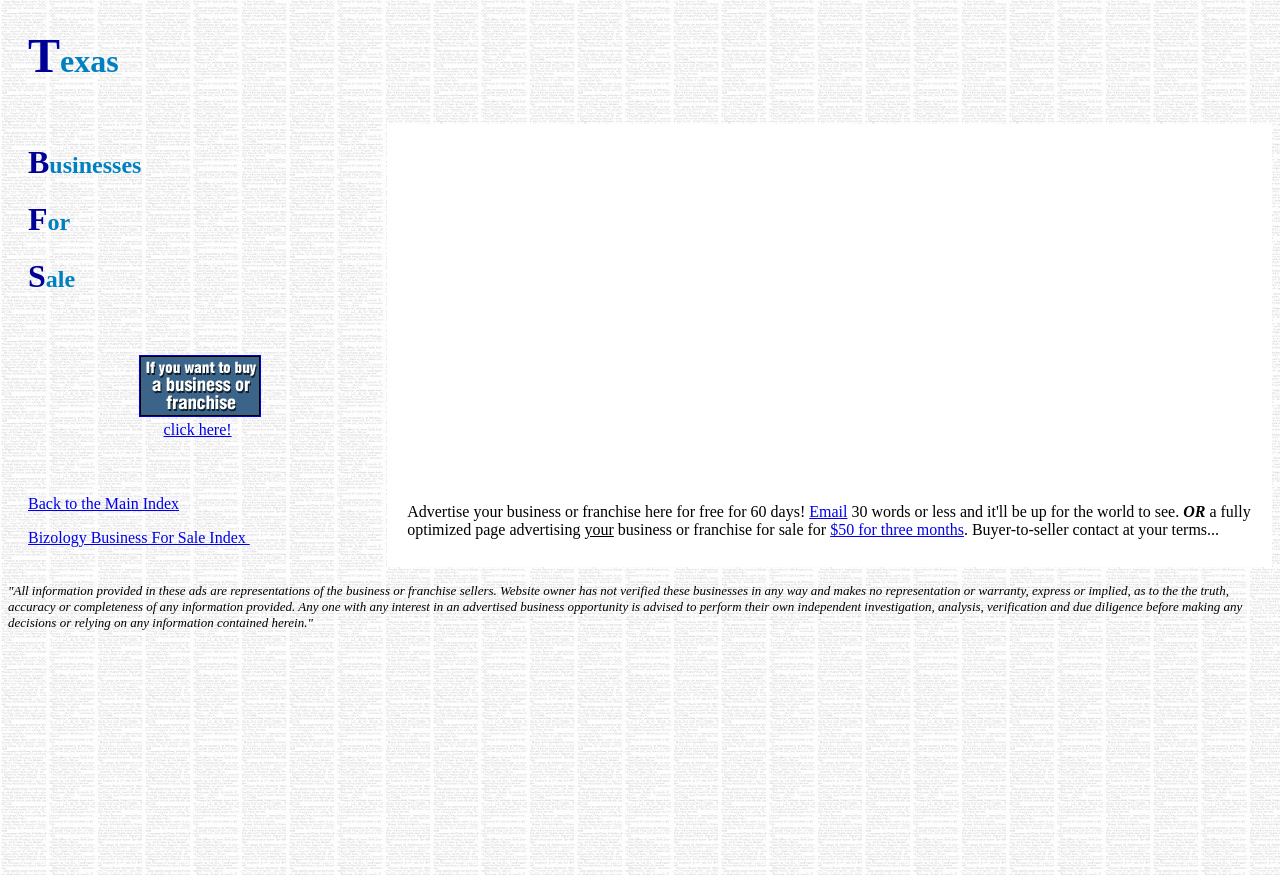What is the recommended action for interested buyers?
Examine the image and provide an in-depth answer to the question.

The webpage advises interested buyers to perform their own independent investigation, analysis, verification, and due diligence before making any decisions or relying on any information contained on the webpage, as stated in the disclaimer at the bottom of the page.